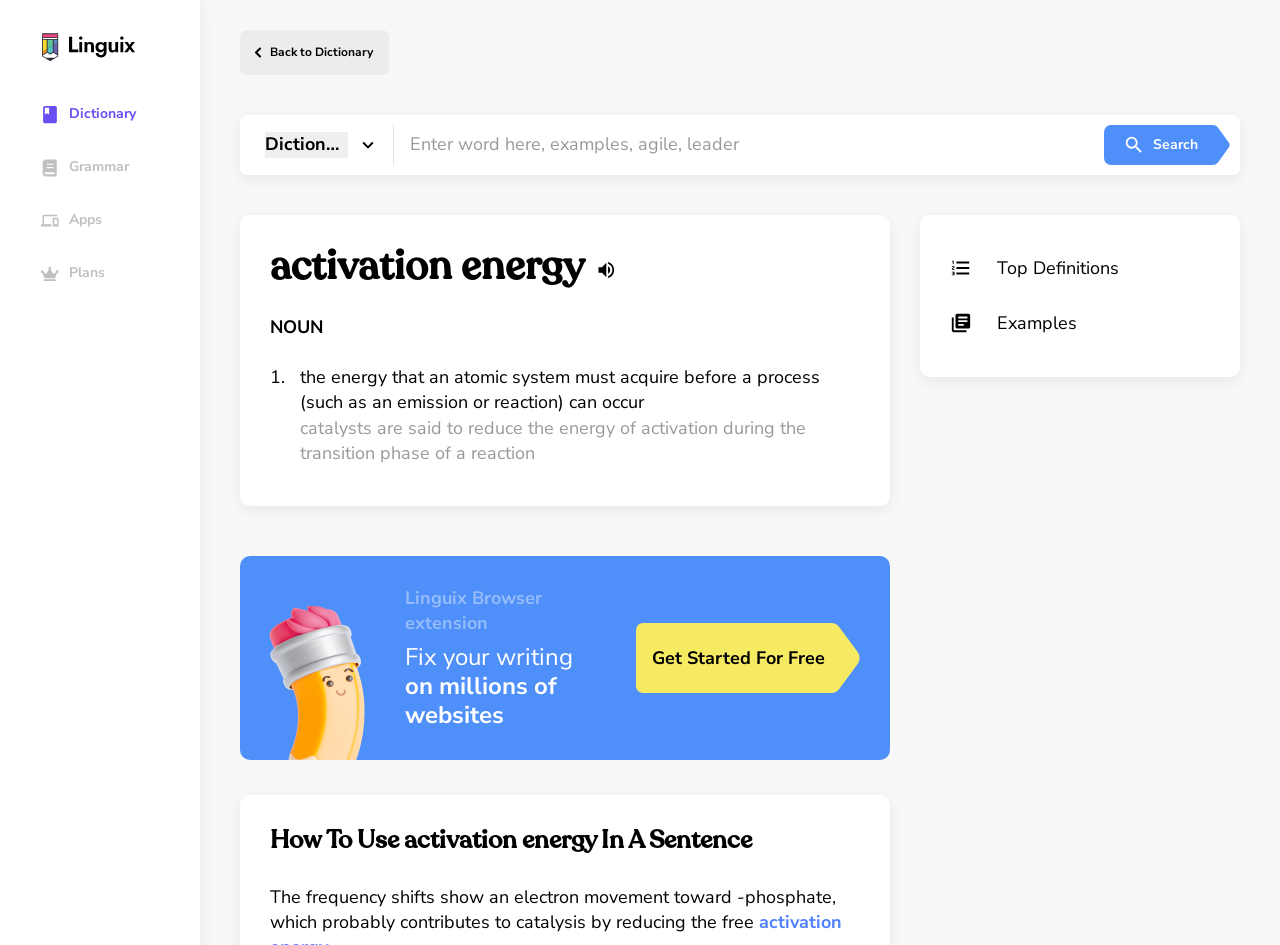What is the topic of the sentence example given?
Please provide an in-depth and detailed response to the question.

I found the answer by reading the static text 'The frequency shifts show an electron movement toward -phosphate, which probably contributes to catalysis by reducing the free...' which is an example sentence given on the webpage. The topic of this sentence is catalysis.